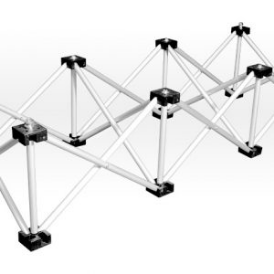Create a detailed narrative that captures the essence of the image.

This image showcases a modular aluminum stage riser system, specifically designed for versatility and stability. The structure features an interconnected framework made of lightweight aluminum tubes, which are reinforced at the joints with robust black connectors. This construction ensures both strength and ease of assembly, making it ideal for various performance settings, such as events, concerts, and theatrical productions. The risers can be used individually or combined to create larger platforms, accommodating different heights and configurations based on user needs. This image represents a product tag for "20cm High Leg for 1mtr x 0.5mtr Stage Platforms," highlighting its intended use within portable staging solutions.